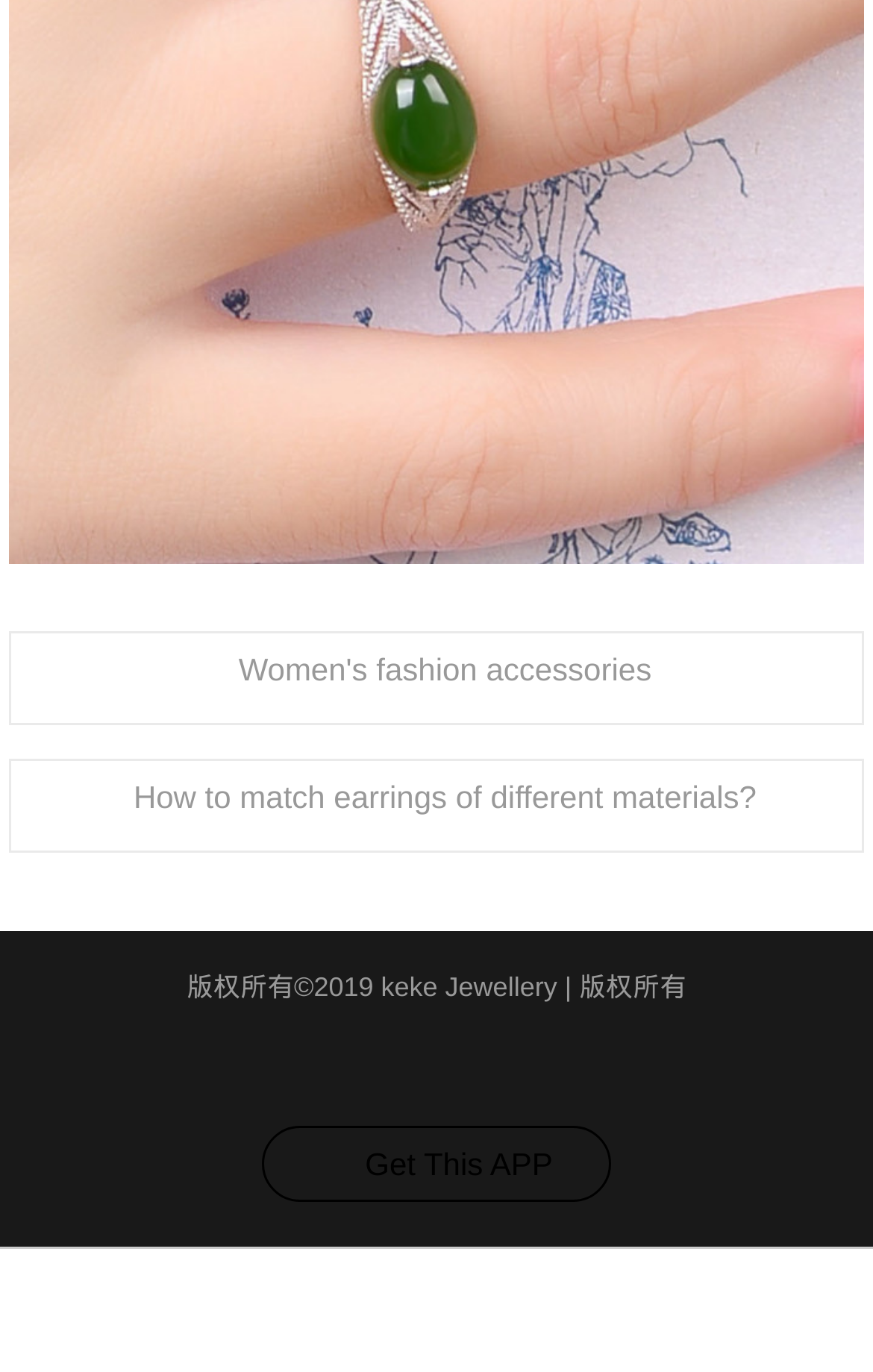What is the theme of the website?
Kindly answer the question with as much detail as you can.

Based on the links 'Women's fashion accessories' and 'How to match earrings of different materials?', it can be inferred that the website is related to jewellery.